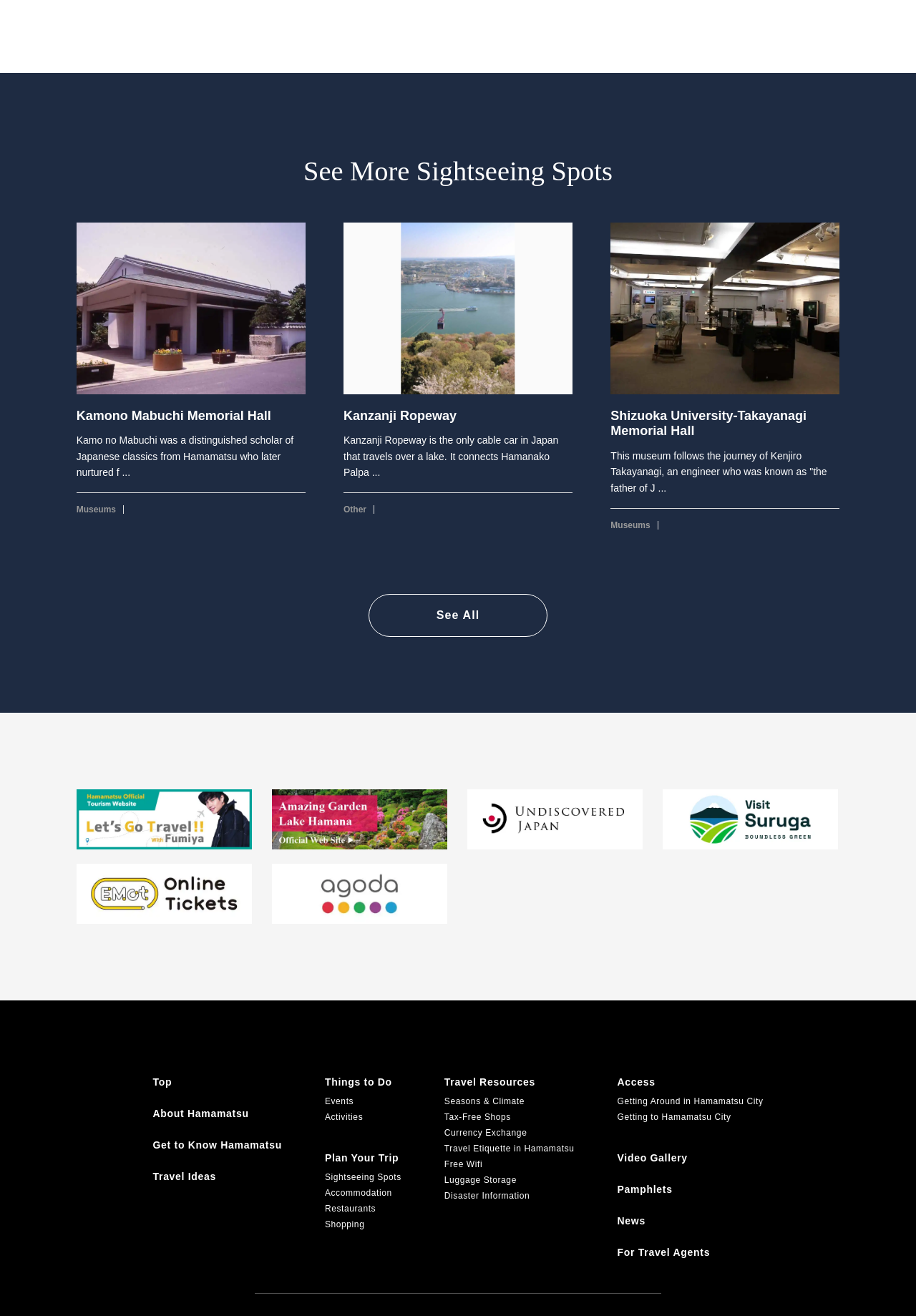Pinpoint the bounding box coordinates of the clickable element needed to complete the instruction: "Check travel resources". The coordinates should be provided as four float numbers between 0 and 1: [left, top, right, bottom].

[0.485, 0.818, 0.584, 0.826]